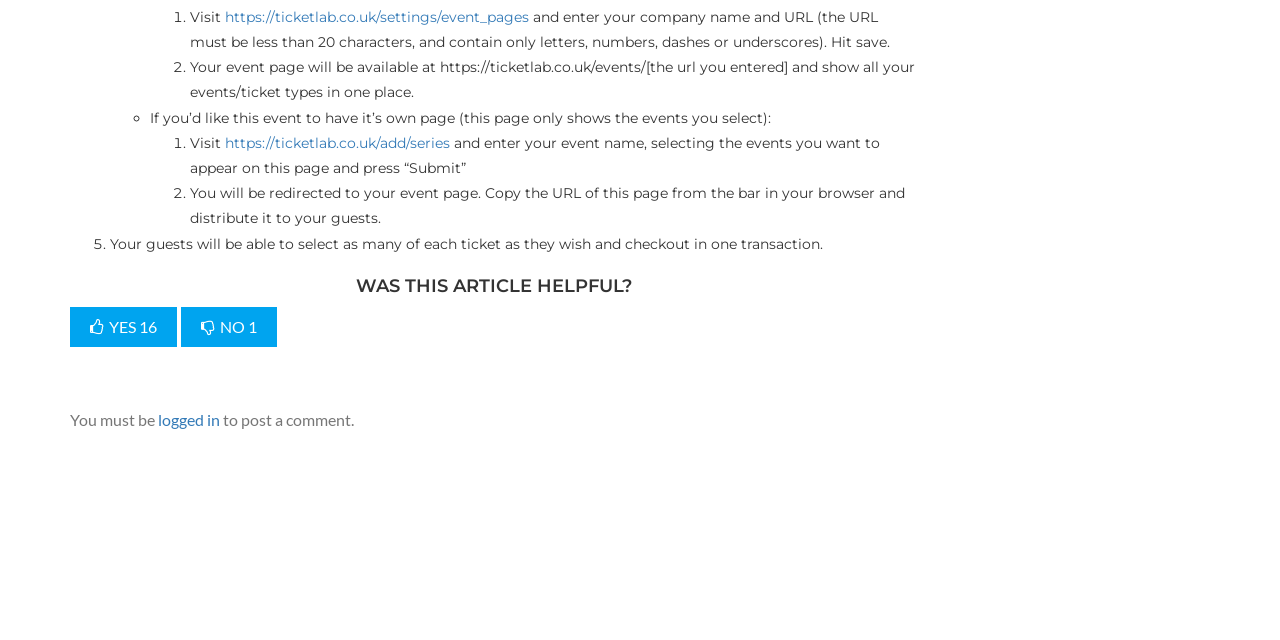Provide the bounding box for the UI element matching this description: "No 1".

[0.141, 0.479, 0.216, 0.542]